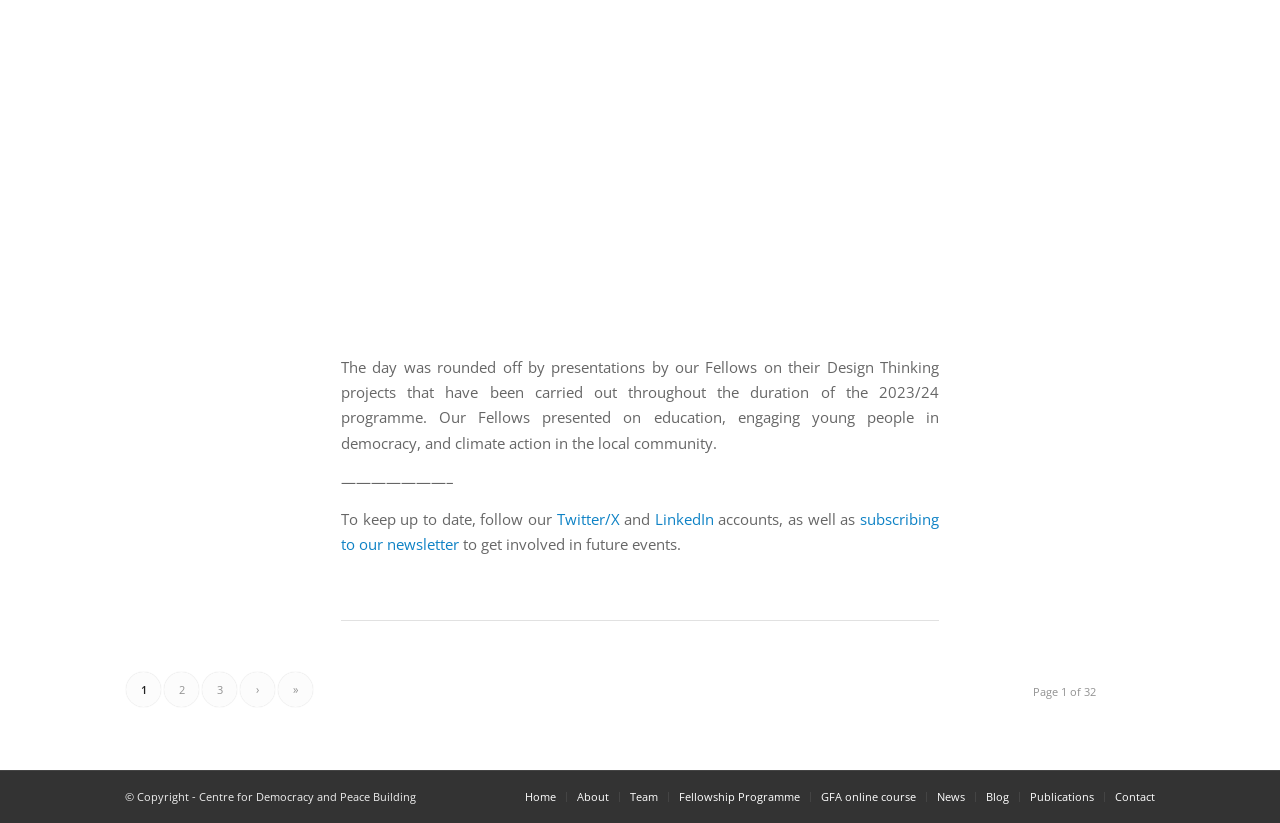Extract the bounding box coordinates of the UI element described: "3". Provide the coordinates in the format [left, top, right, bottom] with values ranging from 0 to 1.

[0.158, 0.817, 0.185, 0.86]